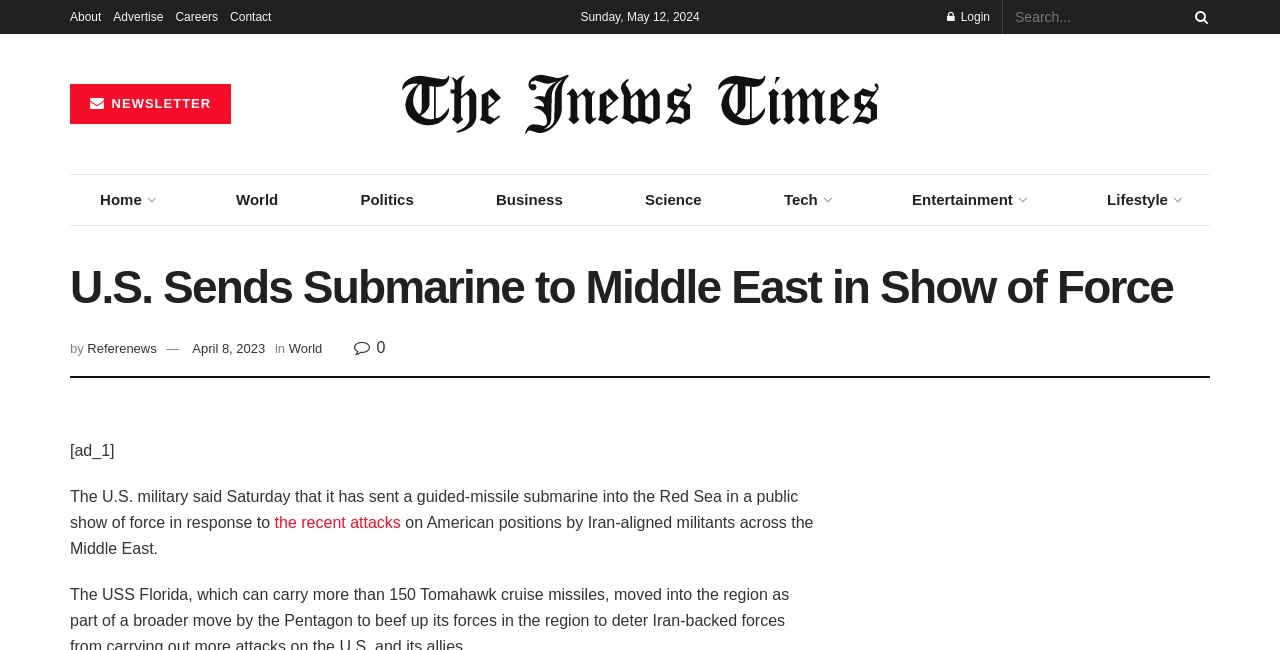Show the bounding box coordinates for the element that needs to be clicked to execute the following instruction: "View the World news section". Provide the coordinates in the form of four float numbers between 0 and 1, i.e., [left, top, right, bottom].

[0.161, 0.269, 0.241, 0.346]